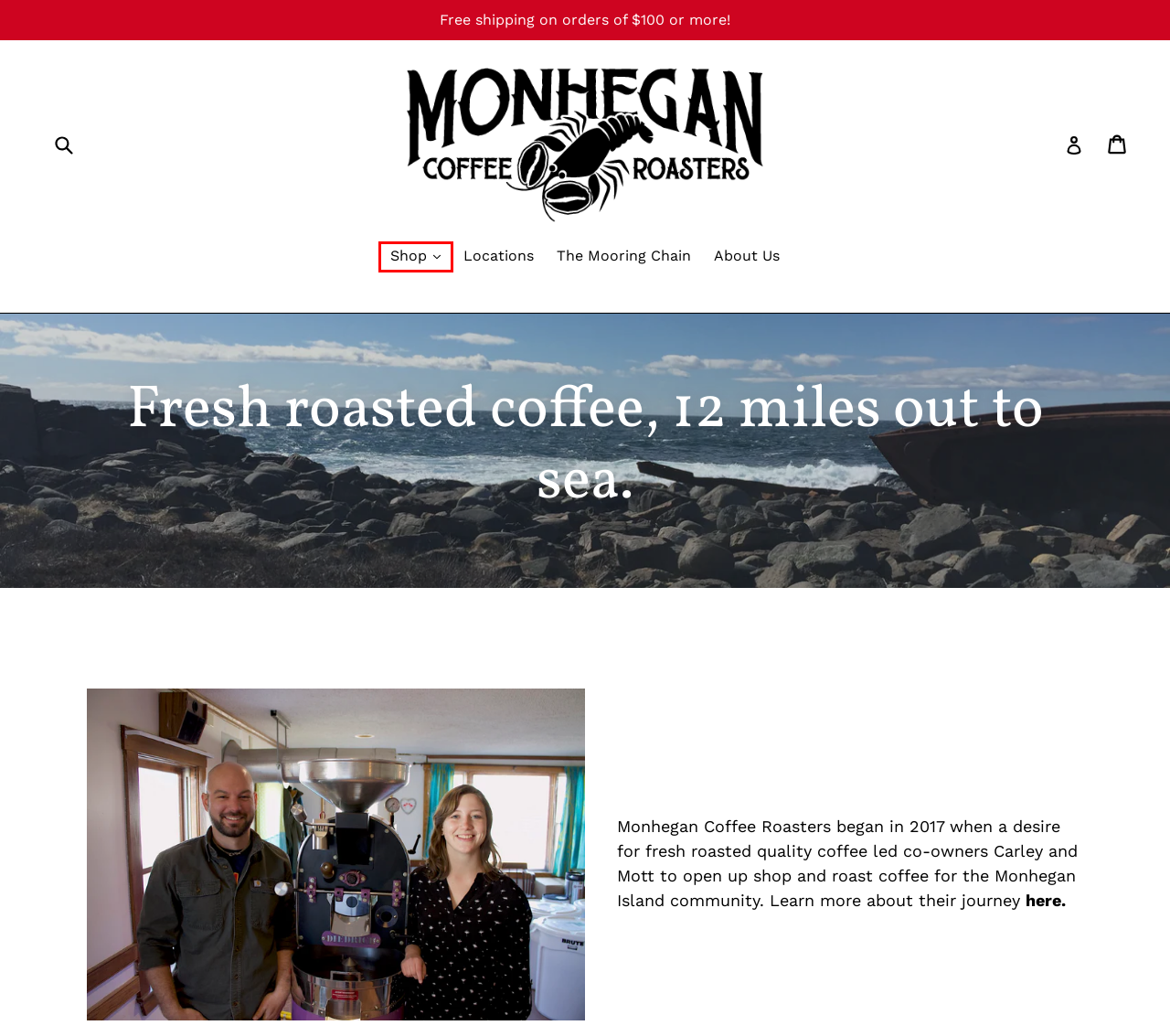Examine the webpage screenshot and identify the UI element enclosed in the red bounding box. Pick the webpage description that most accurately matches the new webpage after clicking the selected element. Here are the candidates:
A. -THE MOORING CHAIN-
    
    
    
      – Monhegan Coffee Roasters
B. Your Shopping Cart
    
    
    
      – Monhegan Coffee Roasters
C. Shipping policy
    
    
    
      – Monhegan Coffee Roasters
D. -LOCATIONS-
    
    
    
      – Monhegan Coffee Roasters
E. Account
    
    
    
      – Monhegan Coffee Roasters
F. Press
    
    
    
      – Monhegan Coffee Roasters
G. Products
    
    
    
      – Monhegan Coffee Roasters
H. -ABOUT US-
    
    
    
      – Monhegan Coffee Roasters

G